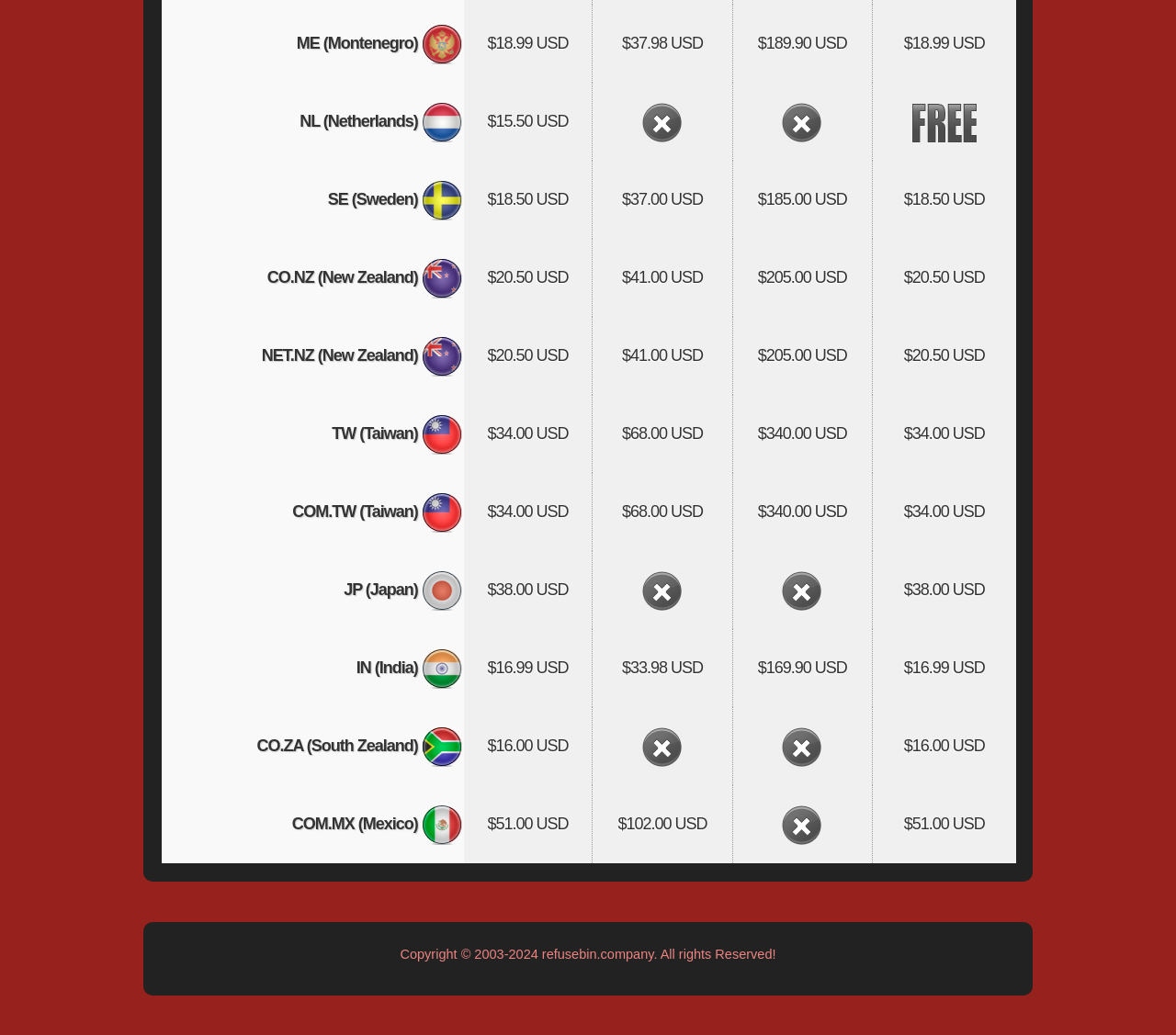How many columns are in each row?
Look at the screenshot and respond with a single word or phrase.

4